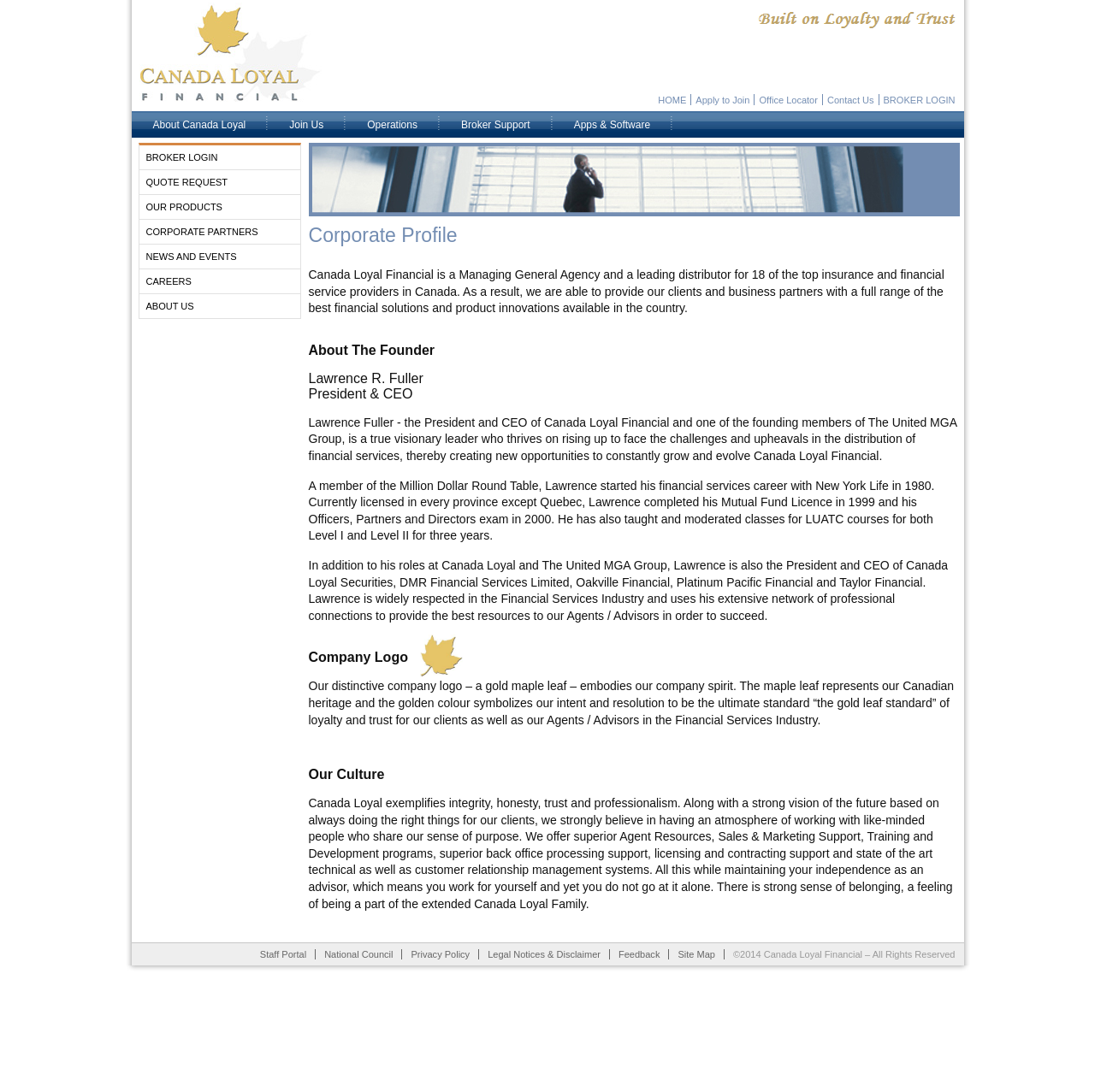Can you provide the bounding box coordinates for the element that should be clicked to implement the instruction: "Click HOME"?

[0.601, 0.087, 0.627, 0.096]